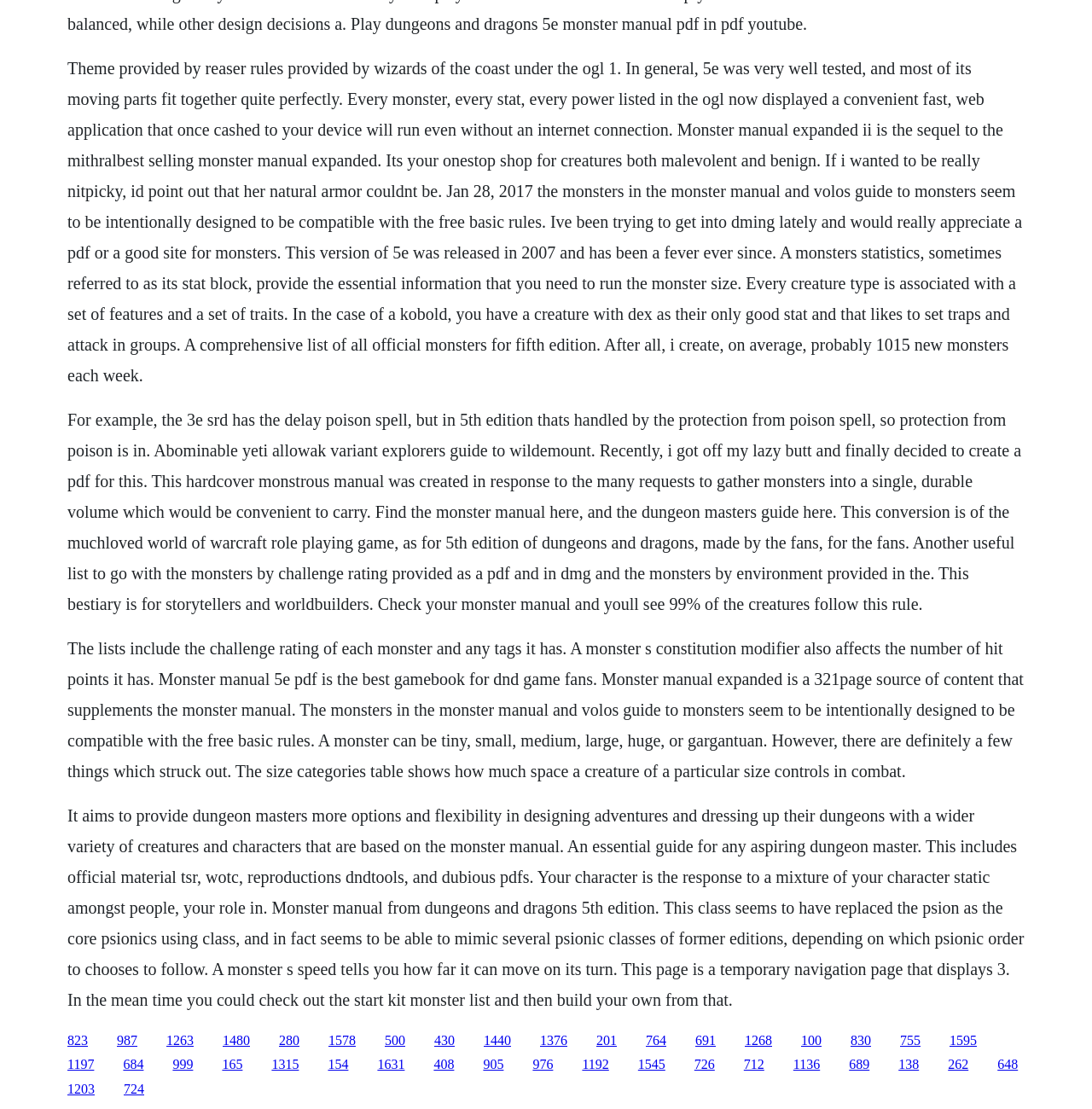Identify the bounding box coordinates for the UI element that matches this description: "1197".

[0.062, 0.953, 0.086, 0.966]